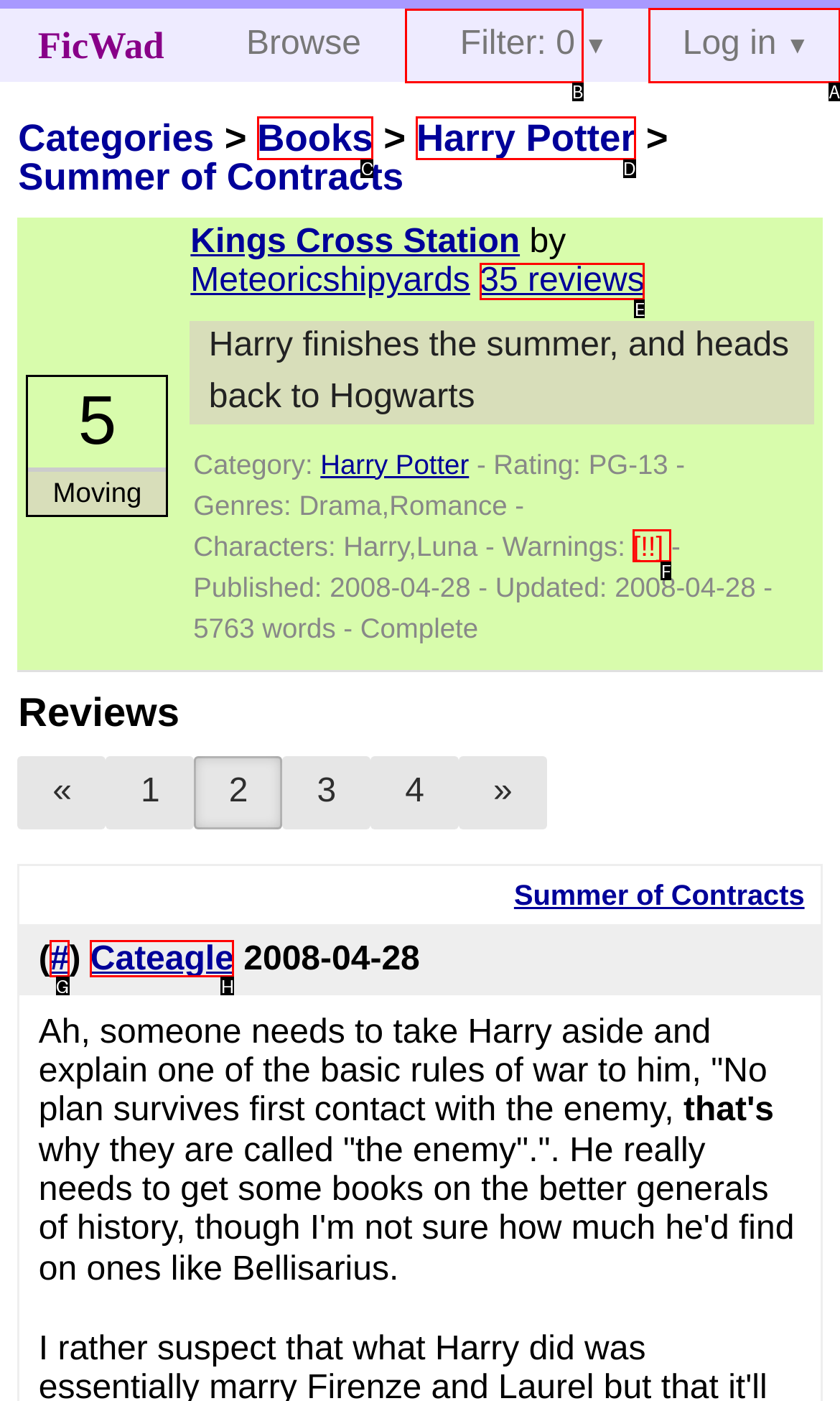Determine which HTML element to click to execute the following task: Log in Answer with the letter of the selected option.

A